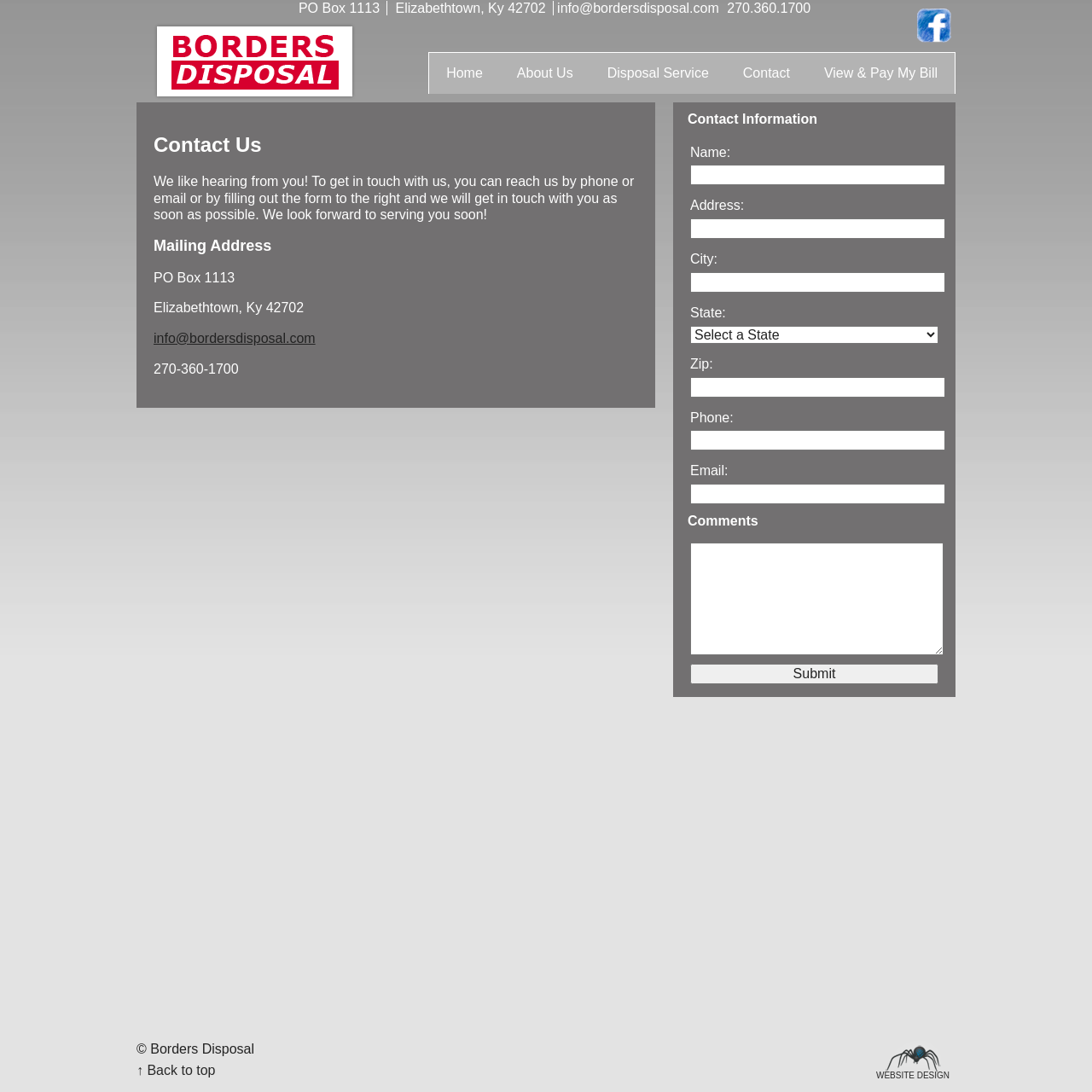Provide the bounding box coordinates of the area you need to click to execute the following instruction: "Click the Home link".

[0.393, 0.048, 0.458, 0.086]